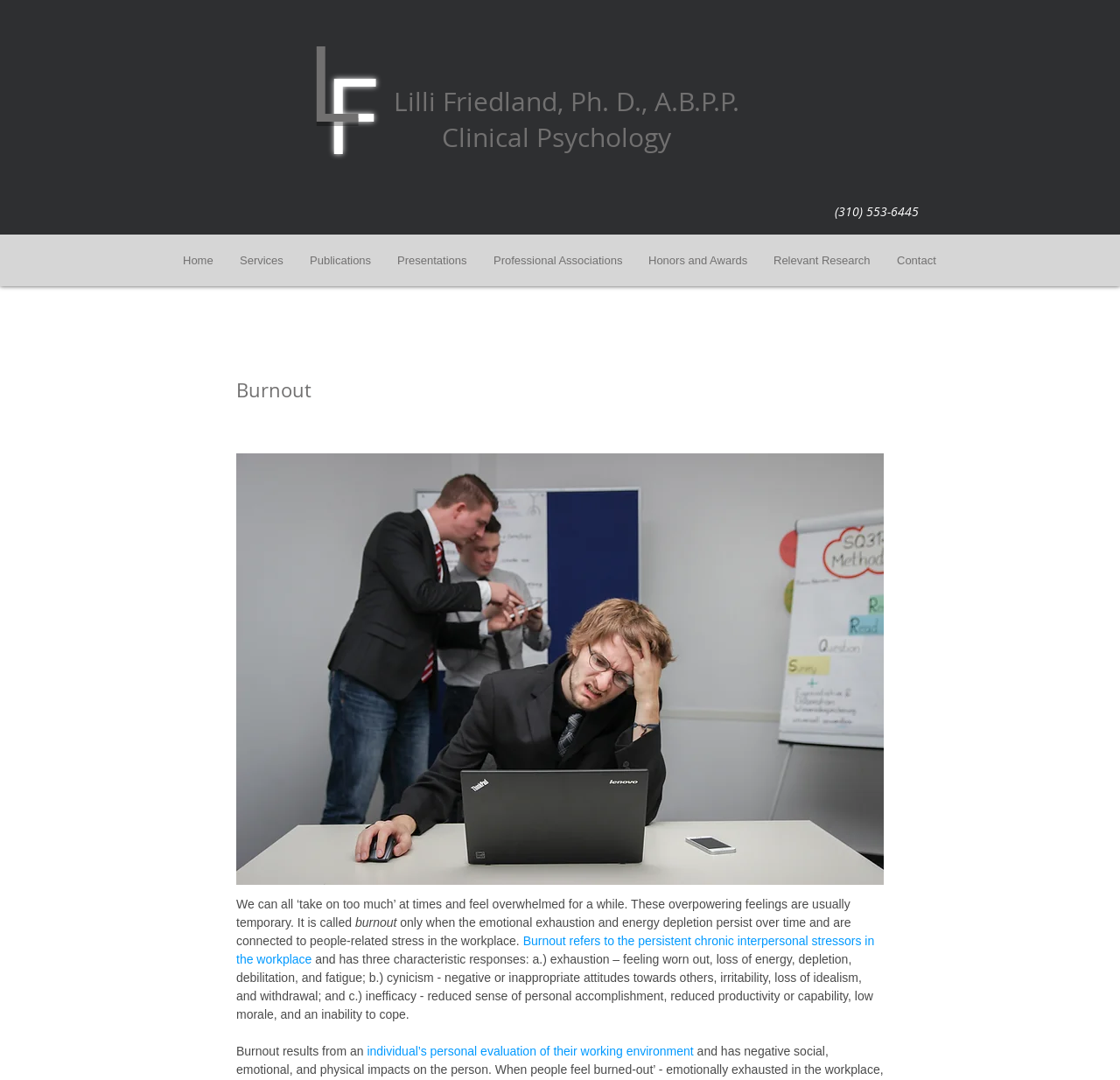Provide a brief response to the question below using a single word or phrase: 
What is the profession of Lilli Friedland?

Clinical Psychology